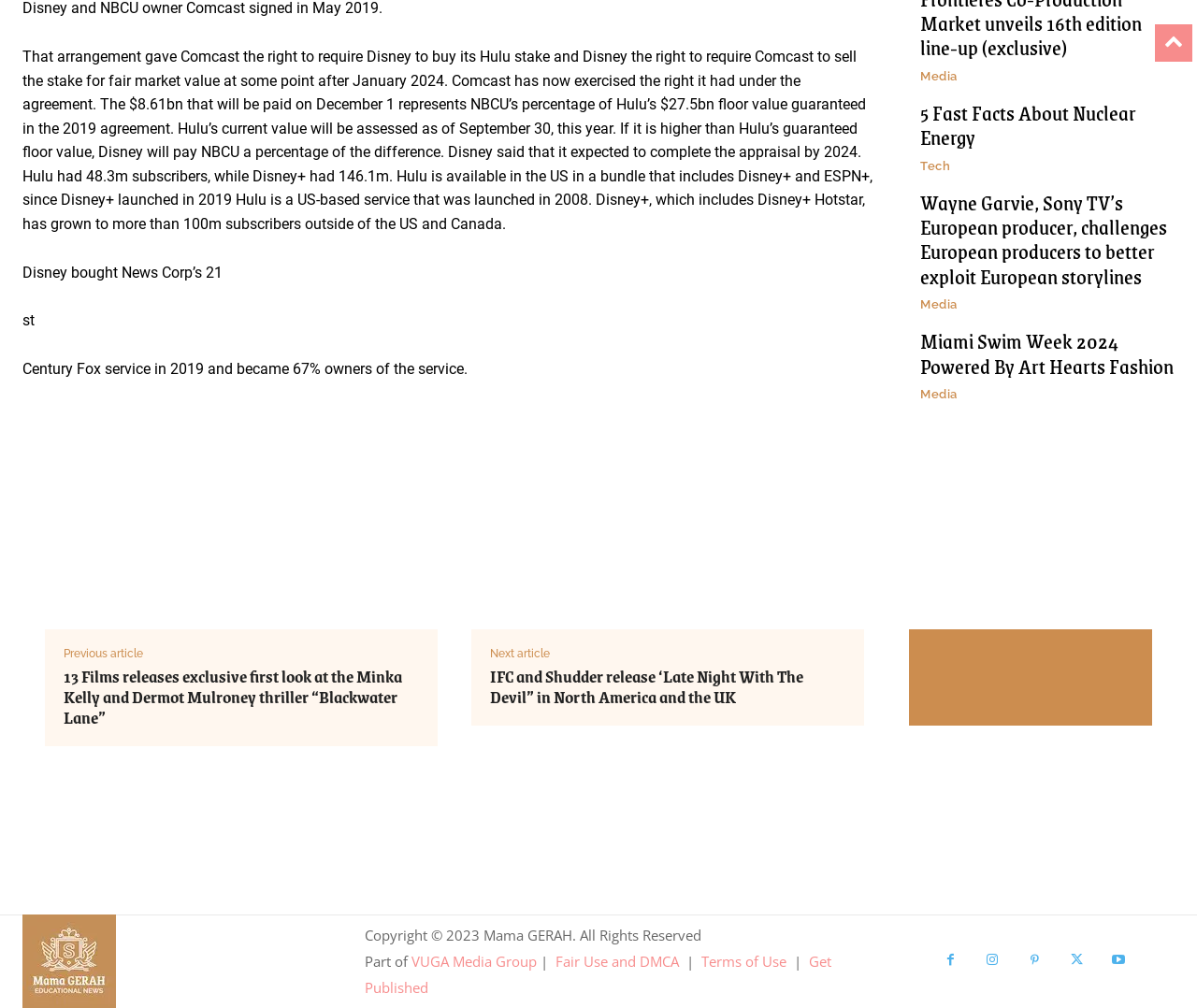Find the bounding box coordinates of the area that needs to be clicked in order to achieve the following instruction: "get published". The coordinates should be specified as four float numbers between 0 and 1, i.e., [left, top, right, bottom].

[0.305, 0.944, 0.695, 0.989]